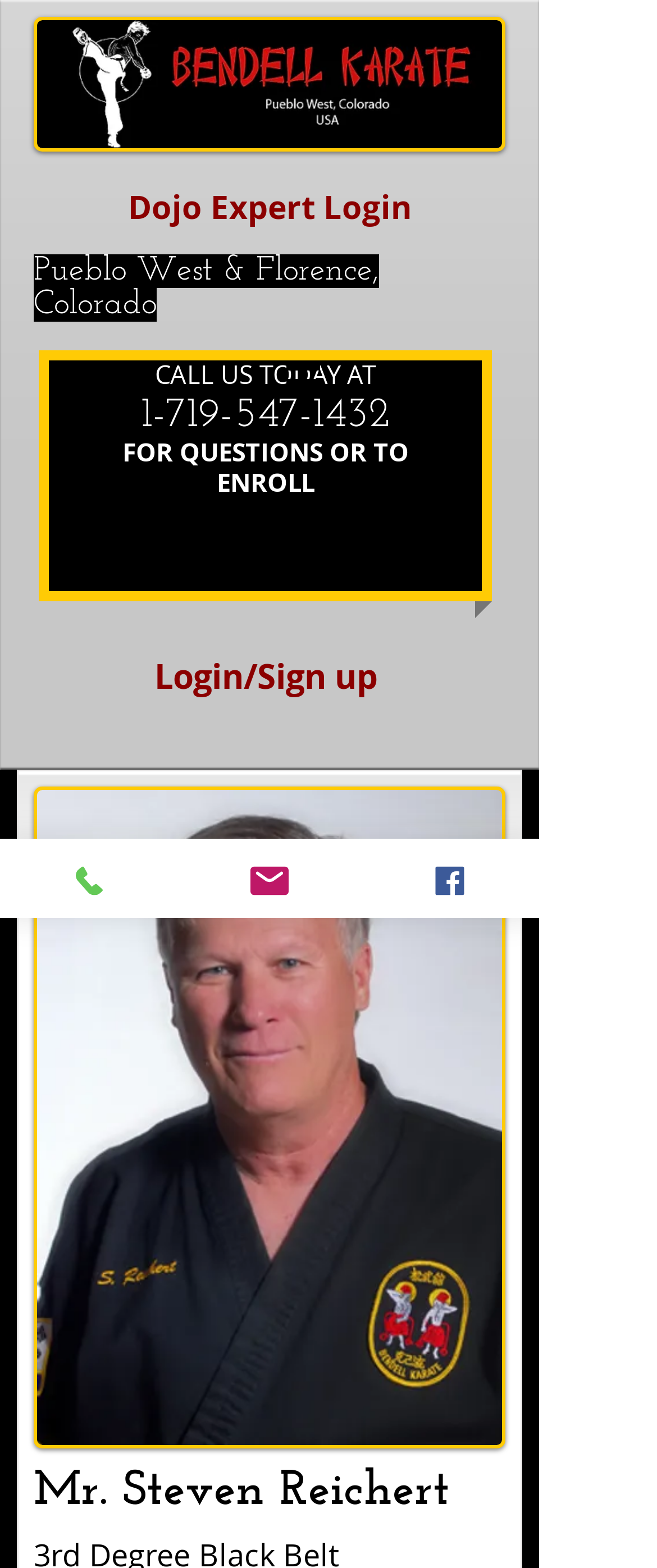Give a detailed account of the webpage's layout and content.

The webpage is about Mr. Steve Reichert, a karate instructor, and his dojo in Pueblo West and Florence, Colorado. At the top of the page, there is a banner image with a width that spans almost the entire page. Below the banner, there is a link to "Dojo Expert Login" and a heading that displays the location of the dojo. 

On the left side of the page, there is a section with a phone number, "1-719-547-1432", and a call-to-action to enroll or ask questions. This section is accompanied by a "Login/Sign up" button. 

On the right side of the page, there is a navigation menu labeled "Site" with a dropdown menu. The menu has a small icon next to it. 

At the bottom of the page, there is a heading that displays Mr. Steven Reichert's name. 

There are also three links on the left side of the page, each with an accompanying icon, to contact Mr. Reichert via phone, email, or Facebook.